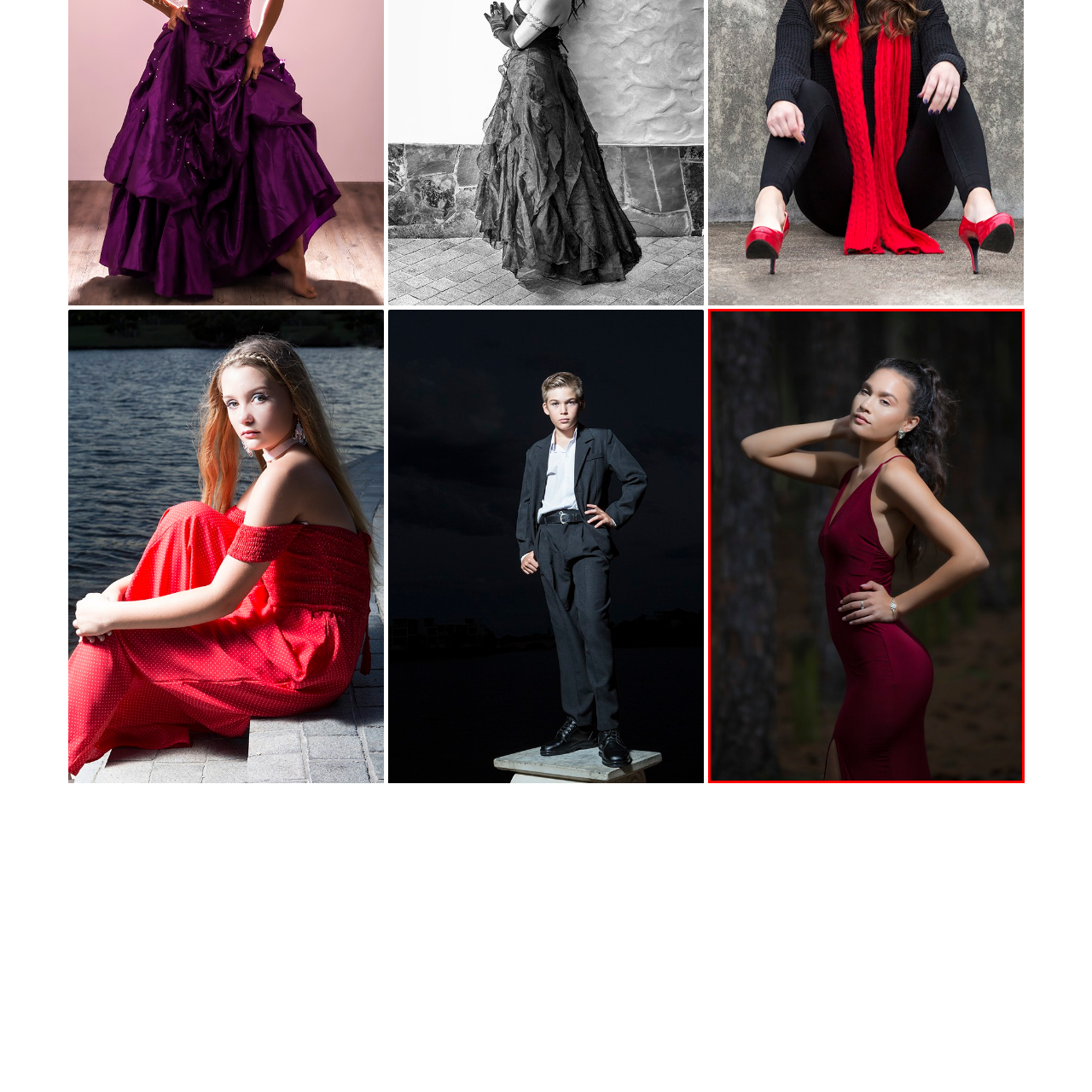Focus on the image within the purple boundary, How many hands are resting on the model's hip? 
Answer briefly using one word or phrase.

One